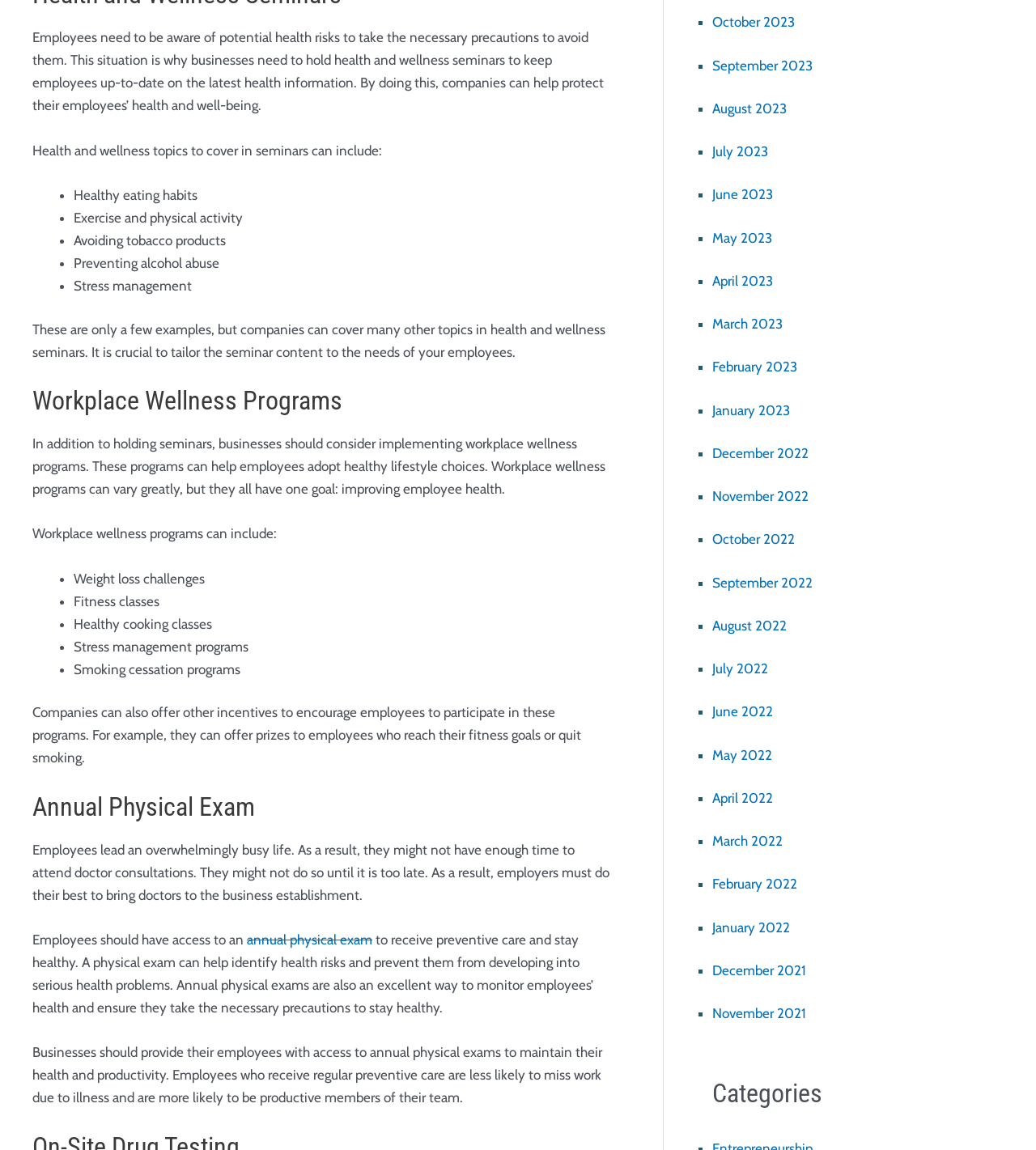Locate the bounding box coordinates of the clickable region necessary to complete the following instruction: "click on the link to learn more about annual physical exams". Provide the coordinates in the format of four float numbers between 0 and 1, i.e., [left, top, right, bottom].

[0.238, 0.81, 0.359, 0.824]